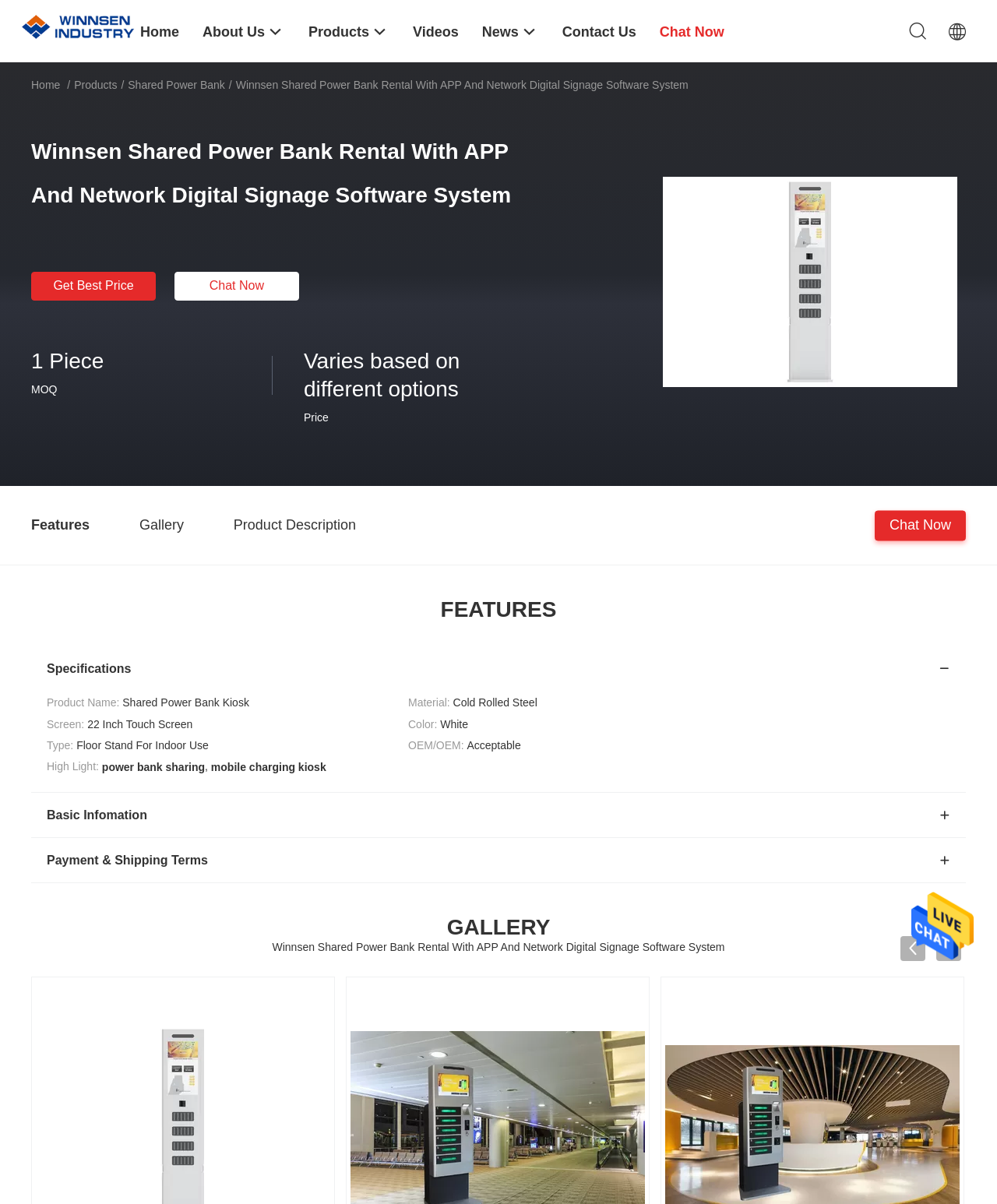Answer the question below using just one word or a short phrase: 
What is the type of the product?

Floor Stand For Indoor Use